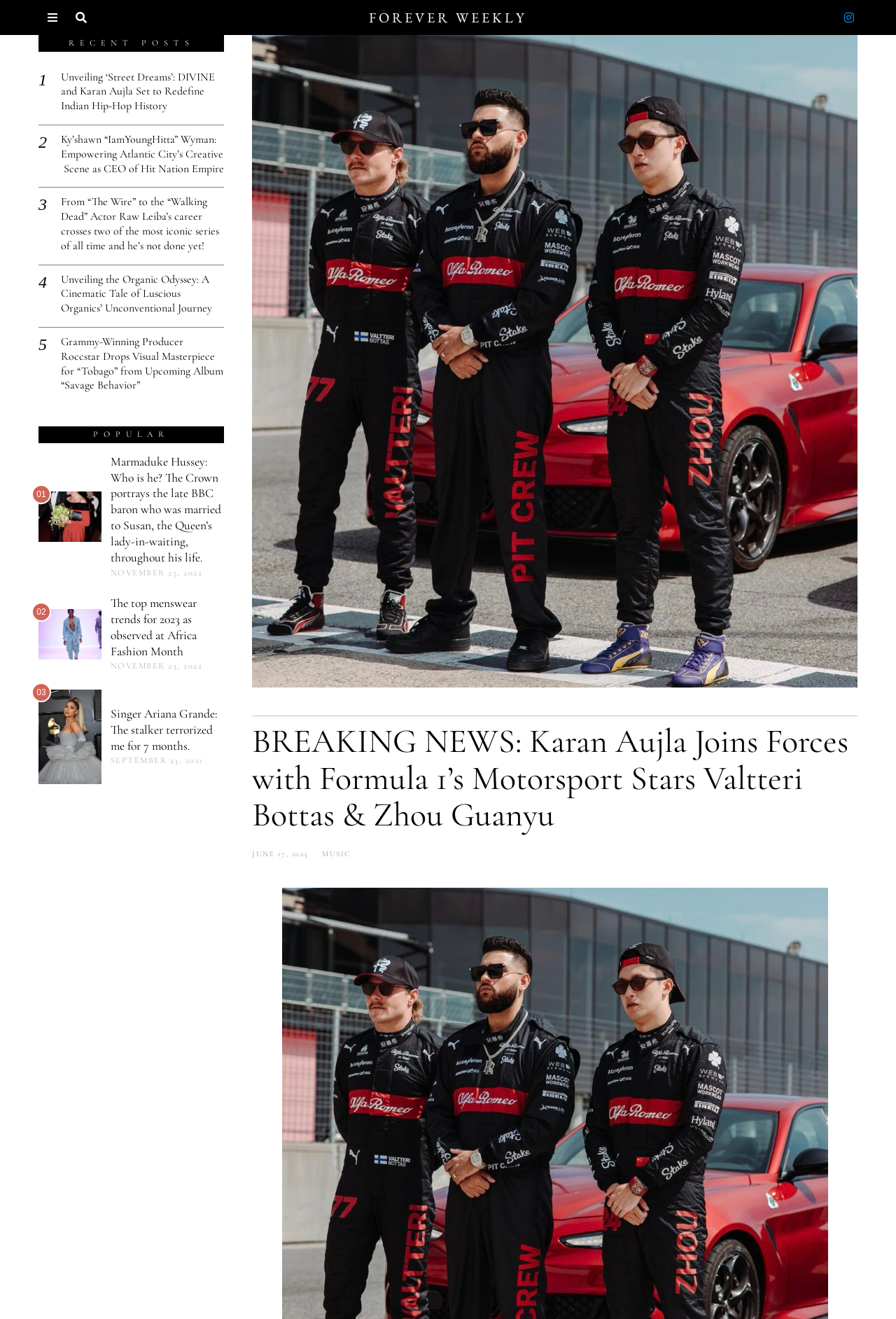Specify the bounding box coordinates of the element's region that should be clicked to achieve the following instruction: "Click on the 'FOREVER WEEKLY' link". The bounding box coordinates consist of four float numbers between 0 and 1, in the format [left, top, right, bottom].

[0.043, 0.007, 0.957, 0.019]